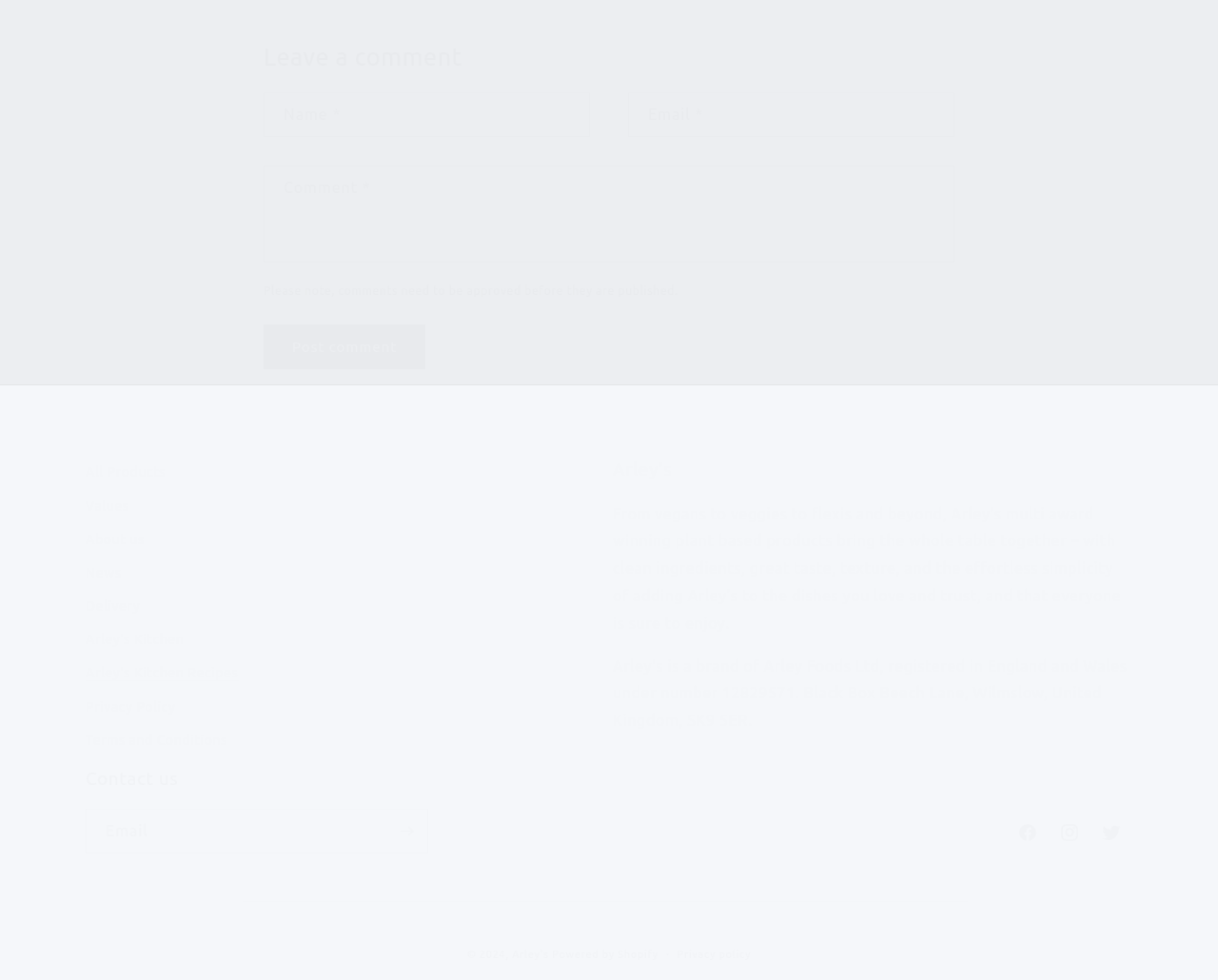What social media platforms are linked on the webpage? Look at the image and give a one-word or short phrase answer.

Facebook, Instagram, Twitter